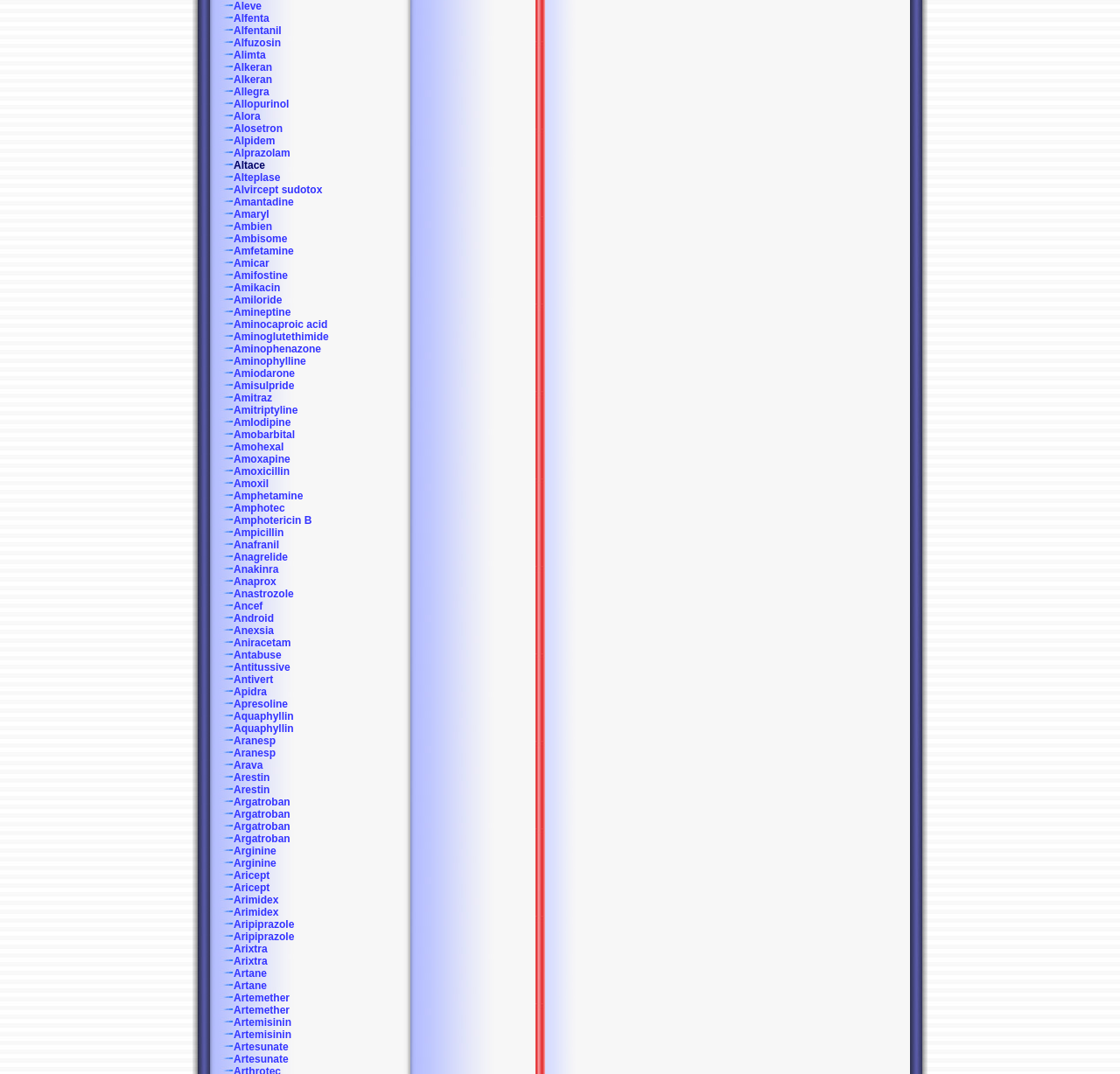What is the first medication listed?
Use the screenshot to answer the question with a single word or phrase.

Aleve